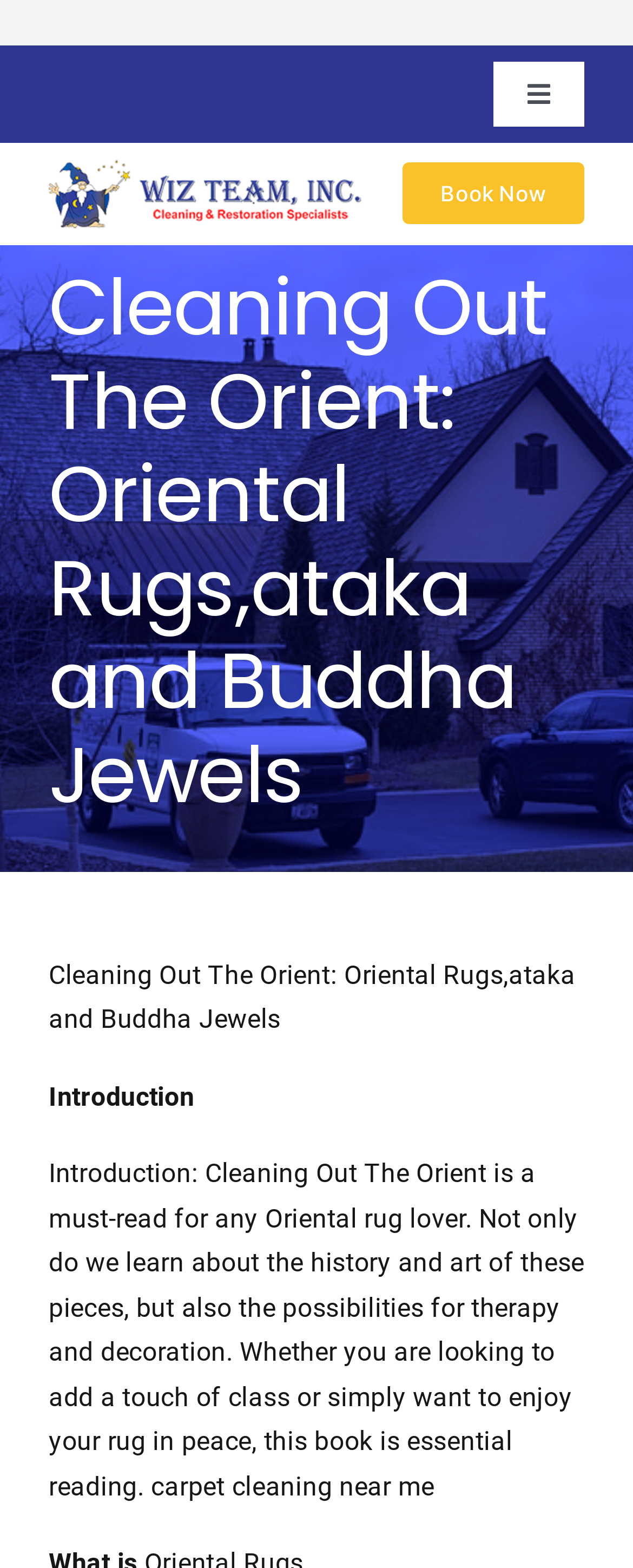What is the topic of the linked text 'carpet cleaning near me'?
Please answer the question as detailed as possible.

The linked text 'carpet cleaning near me' is likely related to a service or information about carpet cleaning, which is relevant to the website's topic of Oriental Rugs.